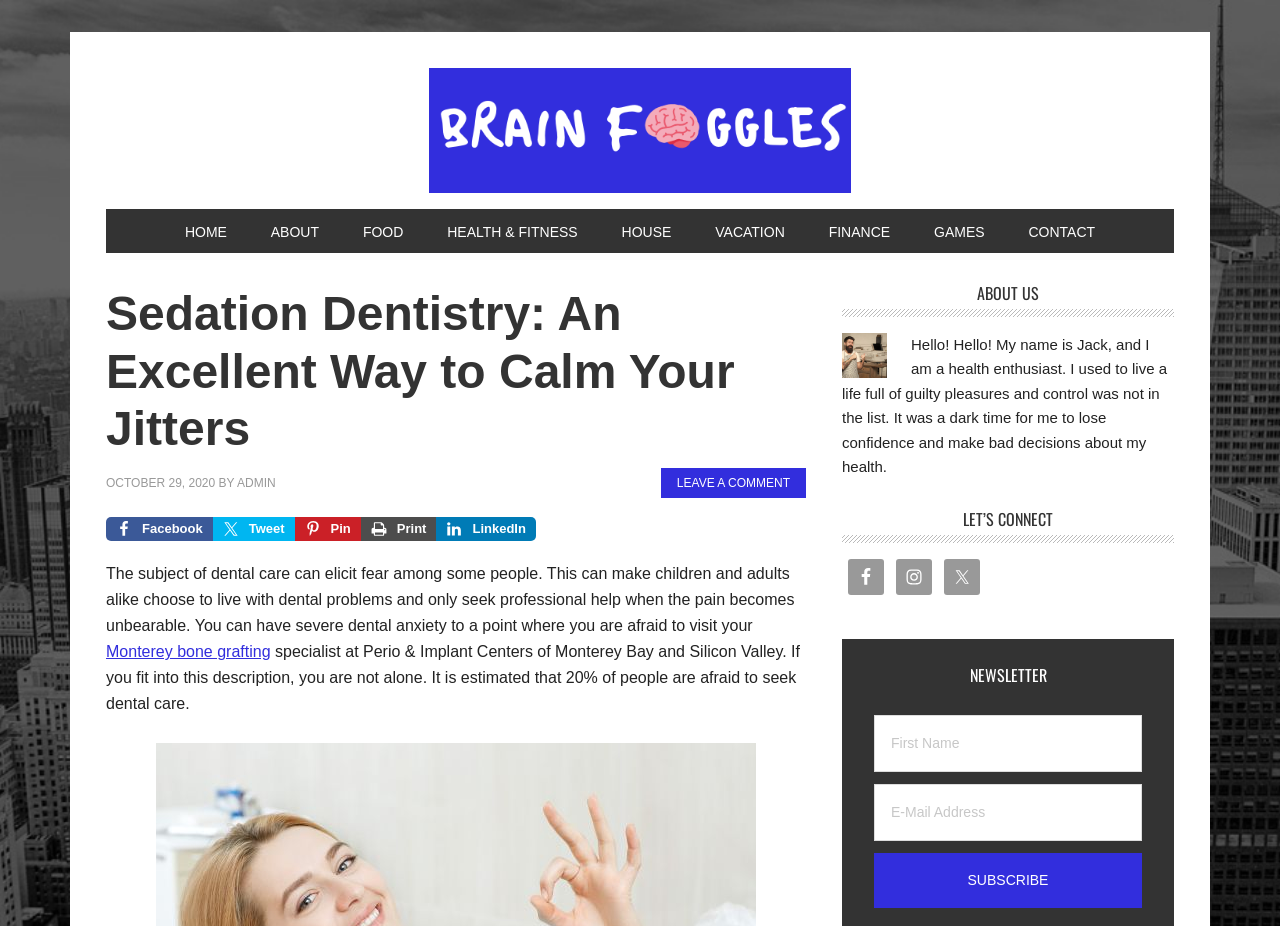Show the bounding box coordinates for the element that needs to be clicked to execute the following instruction: "Enter your first name in the 'First Name' textbox". Provide the coordinates in the form of four float numbers between 0 and 1, i.e., [left, top, right, bottom].

[0.683, 0.772, 0.892, 0.834]